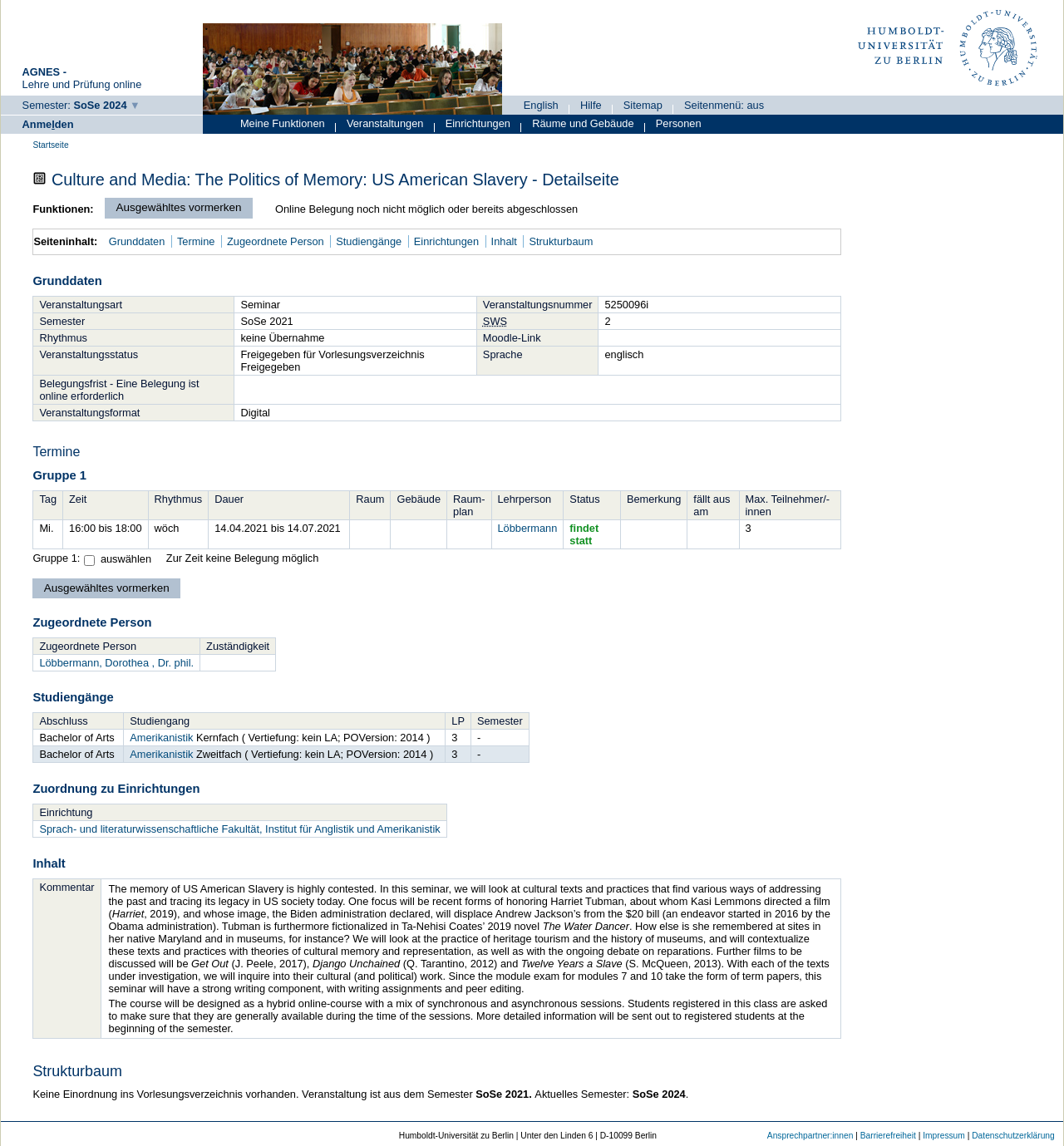What is the type of the event?
Answer the question in as much detail as possible.

I found the answer by looking at the table 'Grunddaten' and finding the row with the header 'Veranstaltungsart', which has the value 'Seminar'.